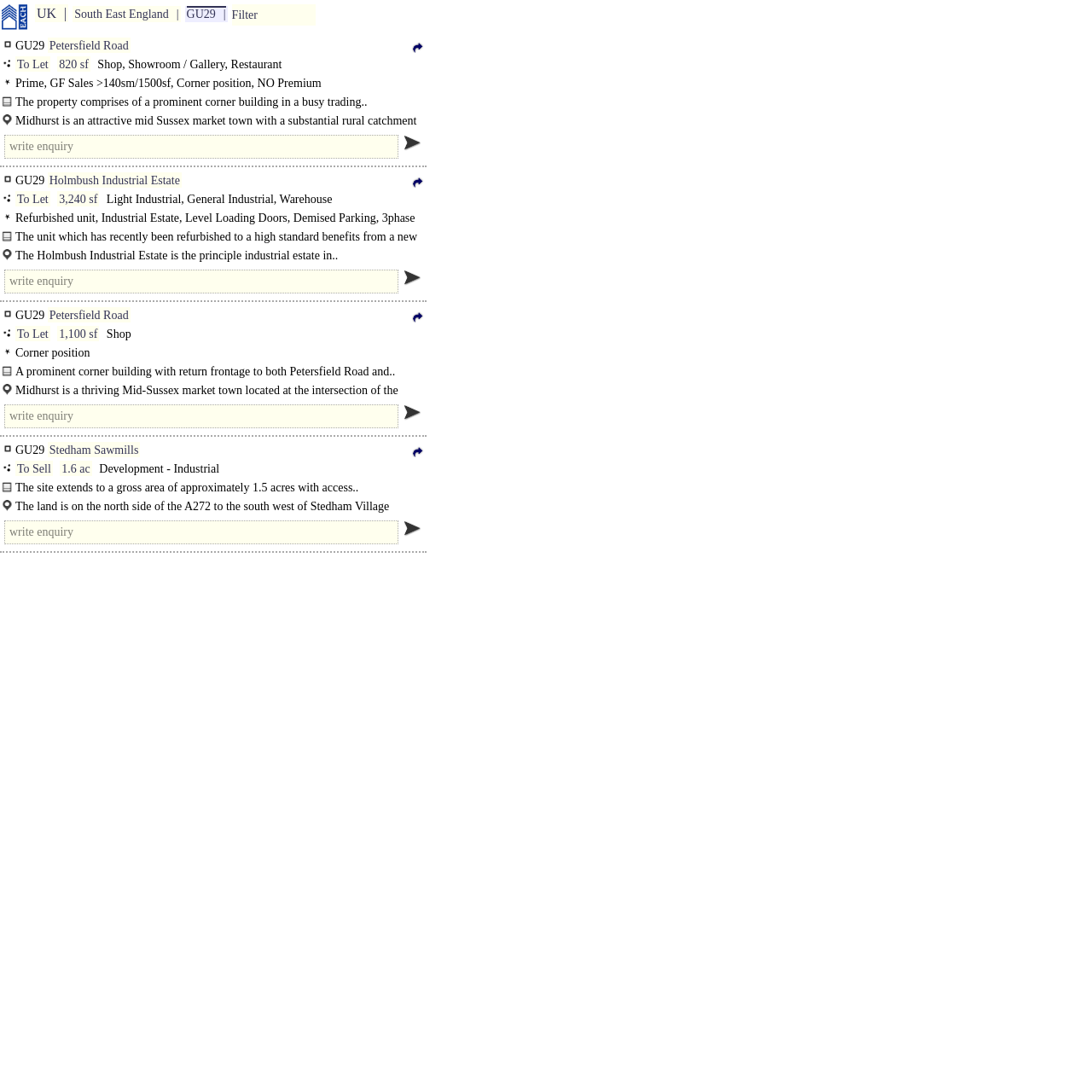Give an in-depth explanation of the webpage layout and content.

The webpage appears to be a property listing page, with multiple listings for properties in the GU29 area. At the top of the page, there are three links to different locations: UK, South East England, and GU29. Below these links, there is a "Filter" button.

The first property listing is for a shop or showroom on Petersfield Road, with a size of 820 sf. The listing includes a brief description of the property, mentioning its prime location and features.

Below this listing, there are several paragraphs of text describing the property and its location in Midhurst, a market town in mid-Sussex.

The next property listing is for a unit on Holmbush Industrial Estate, with a size of 3,240 sf. This listing also includes a brief description of the property, mentioning its refurbished condition and features.

The page continues with multiple property listings, each with a brief description and details such as size and location. The listings include a mix of shops, industrial units, and land for sale or to let. Each listing has a "To Let" or "To Sell" link, and some have additional links to specific locations.

Throughout the page, there are multiple instances of the text "GU29", which appears to be a reference to the postcode or area of the properties listed. There are also several links to unknown locations, represented by empty strings.